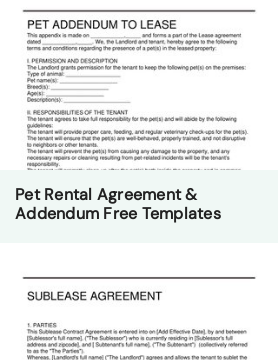Analyze the image and describe all the key elements you observe.

This image showcases two legal document templates related to rental agreements. At the top, the "Pet Addendum to Lease" outlines the terms regarding pets on the rental property, detailing permissions and responsibilities of both the landlord and tenant concerning pet ownership. It includes sections such as permission and description, as well as the responsibilities of the tenant in caring for pets.

Beneath the pet addendum is the "Sublease Agreement," which provides a framework for tenants wishing to sublet their rented space. It covers essential details regarding the sub-letting process, parties involved, and the terms governing the sublease arrangement.

The image is part of a broader collection of templates available for free, aimed at simplifying legal documentation related to renting. The title at the bottom proclaims "Pet Rental Agreement & Addendum Free Templates," indicating that these resources are designed for ease of use by both landlords and tenants seeking to formalize their rental agreements with clarity and legality.